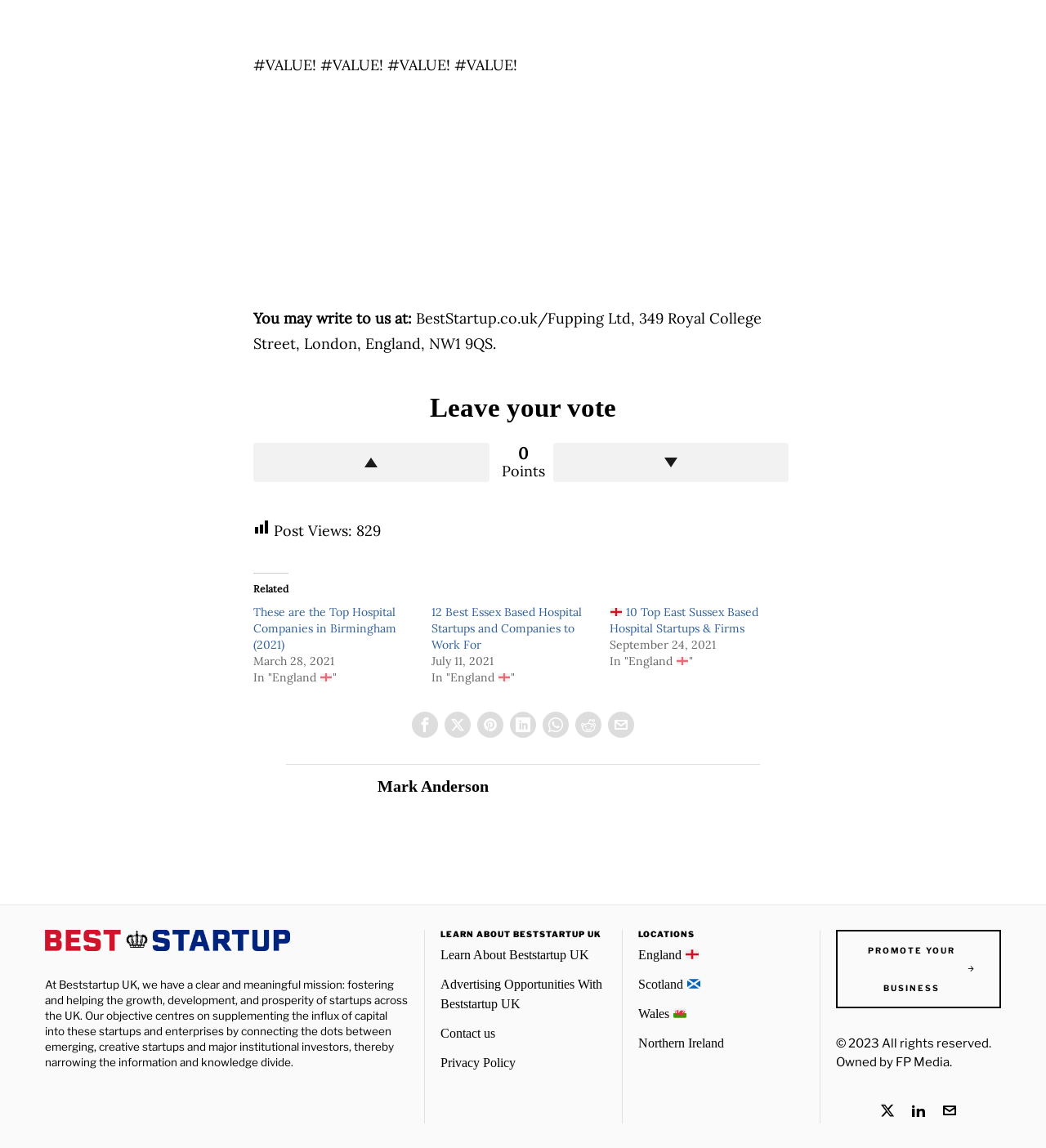Identify the bounding box coordinates for the element you need to click to achieve the following task: "Contact us". Provide the bounding box coordinates as four float numbers between 0 and 1, in the form [left, top, right, bottom].

[0.421, 0.894, 0.473, 0.907]